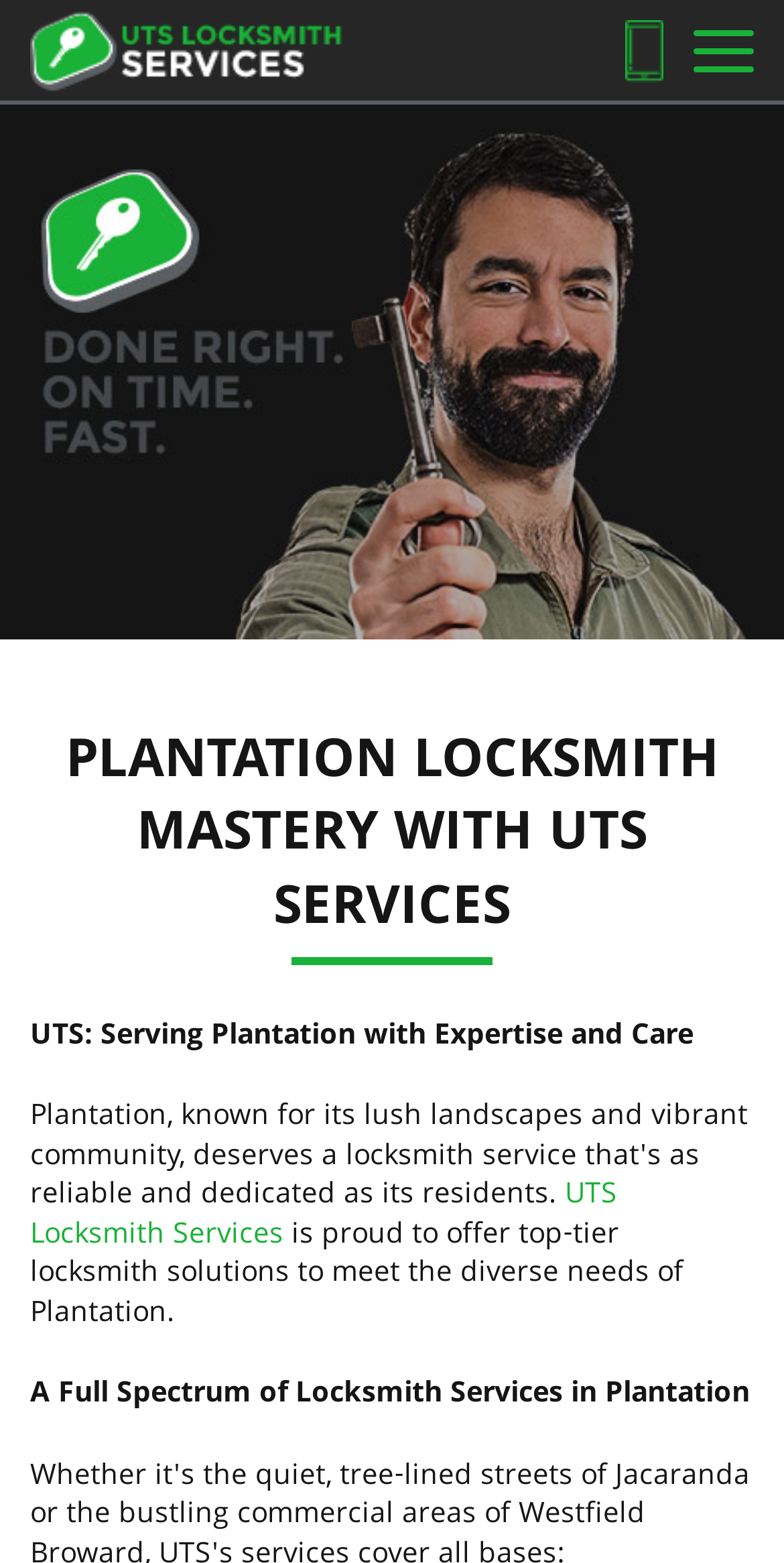What is the phone number to call for locksmith services?
Give a detailed explanation using the information visible in the image.

I found the phone number by looking at the 'Call Us Now' link, which has an image with the same text, and the bounding box coordinates indicate it's located at the top-right corner of the page.